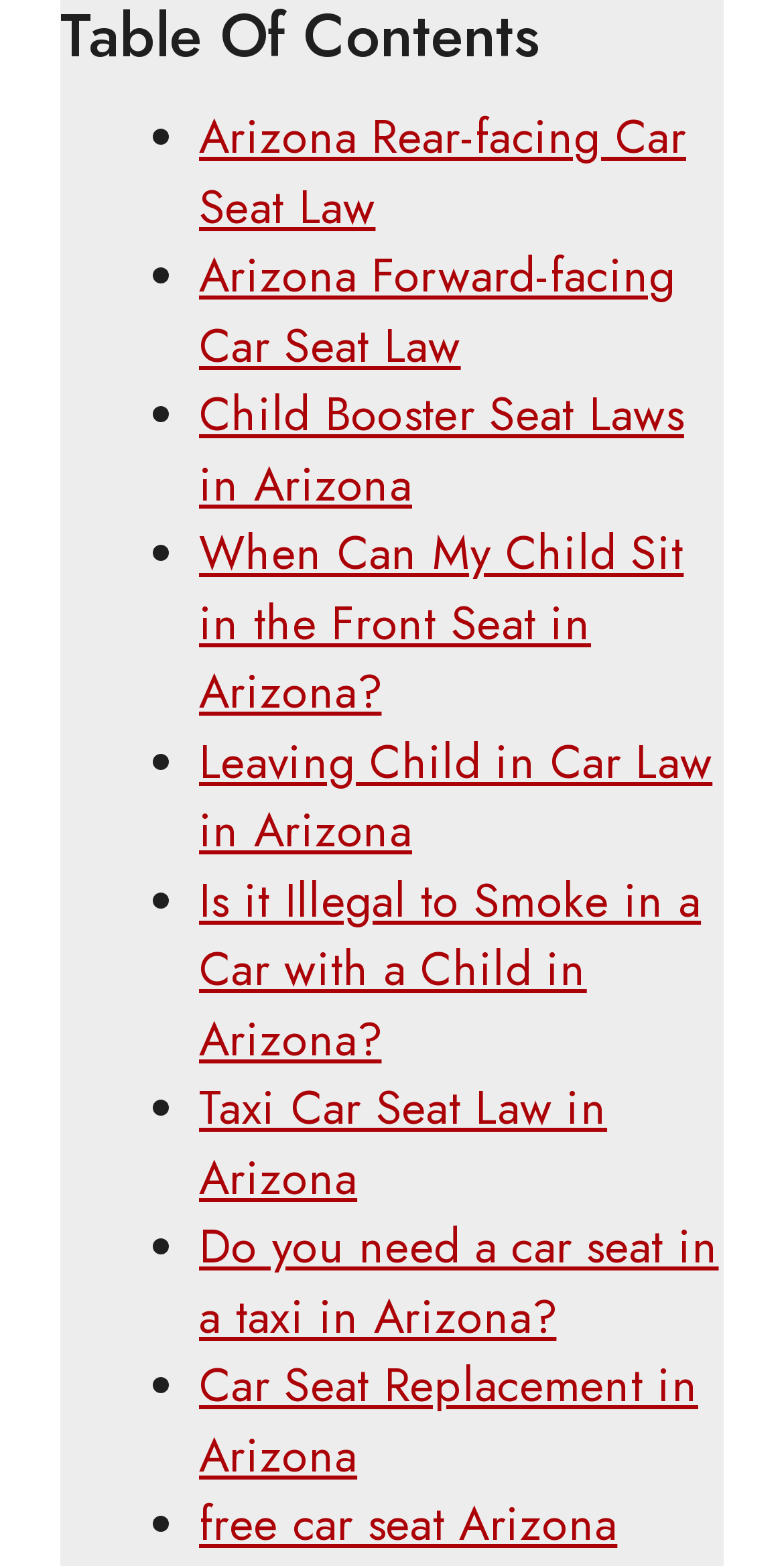Consider the image and give a detailed and elaborate answer to the question: 
What is the first car seat law listed?

I looked at the first link in the list and found that it is 'Arizona Rear-facing Car Seat Law'.